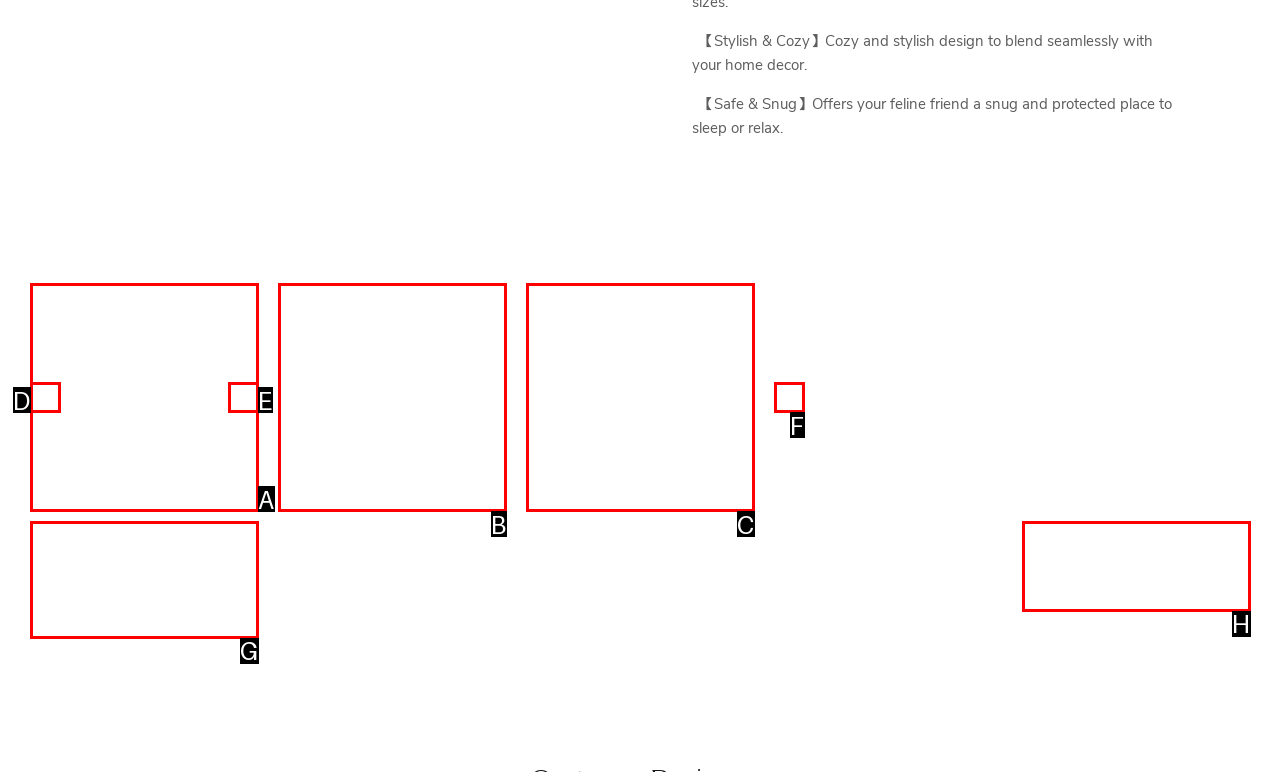Based on the provided element description: aria-label="Advanced Peppermint Toothpaste", identify the best matching HTML element. Respond with the corresponding letter from the options shown.

B